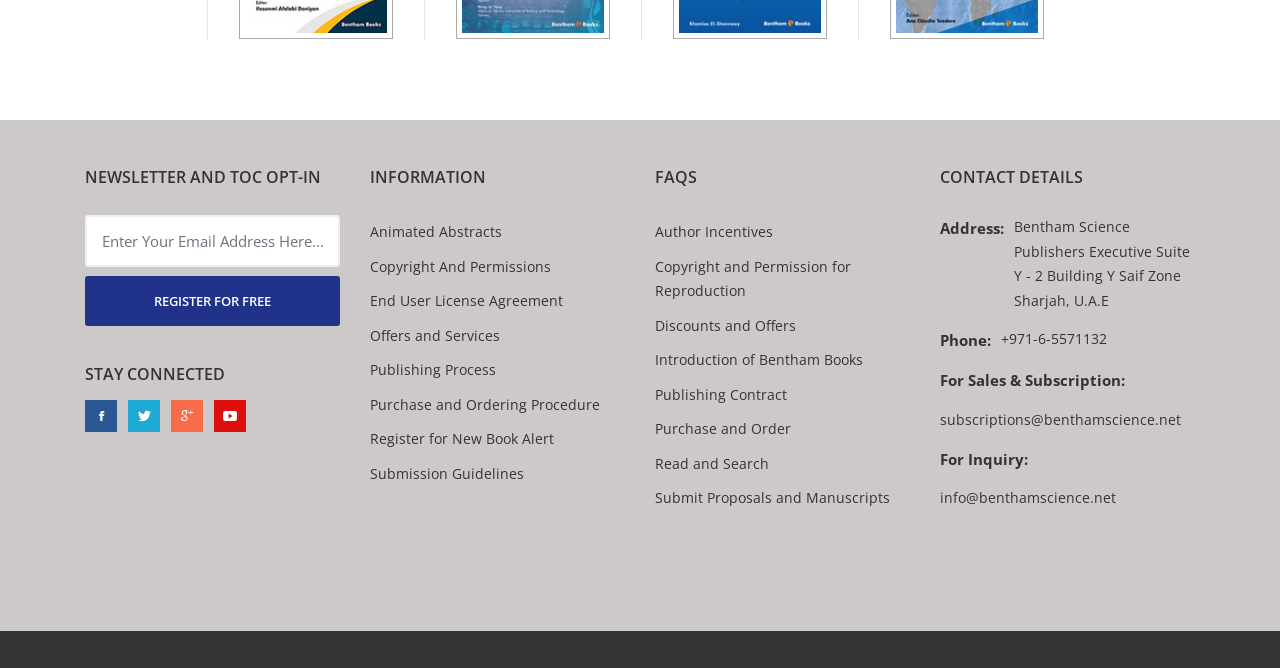What type of content is available in the 'FAQS' section?
Provide an in-depth answer to the question, covering all aspects.

The 'FAQS' section contains several links, including 'Author Incentives', 'Copyright and Permission for Reproduction', and others. These links suggest that this section provides answers to frequently asked questions about topics such as author incentives, copyright, and publishing processes.